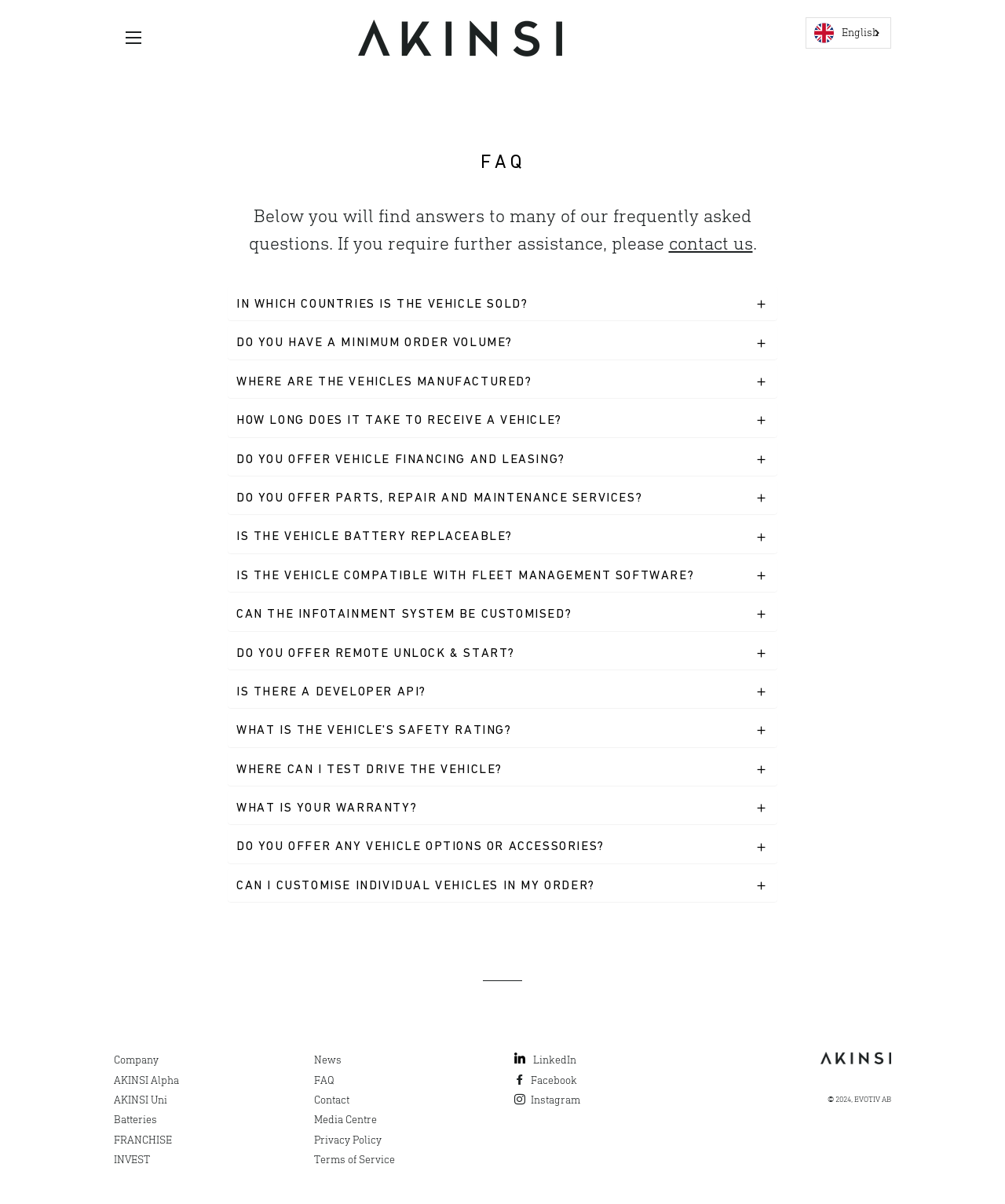What is the language selected?
Using the image, provide a detailed and thorough answer to the question.

The language selected can be determined by looking at the combobox element with the label 'Language' which has a link 'English' inside it, indicating that English is the currently selected language.